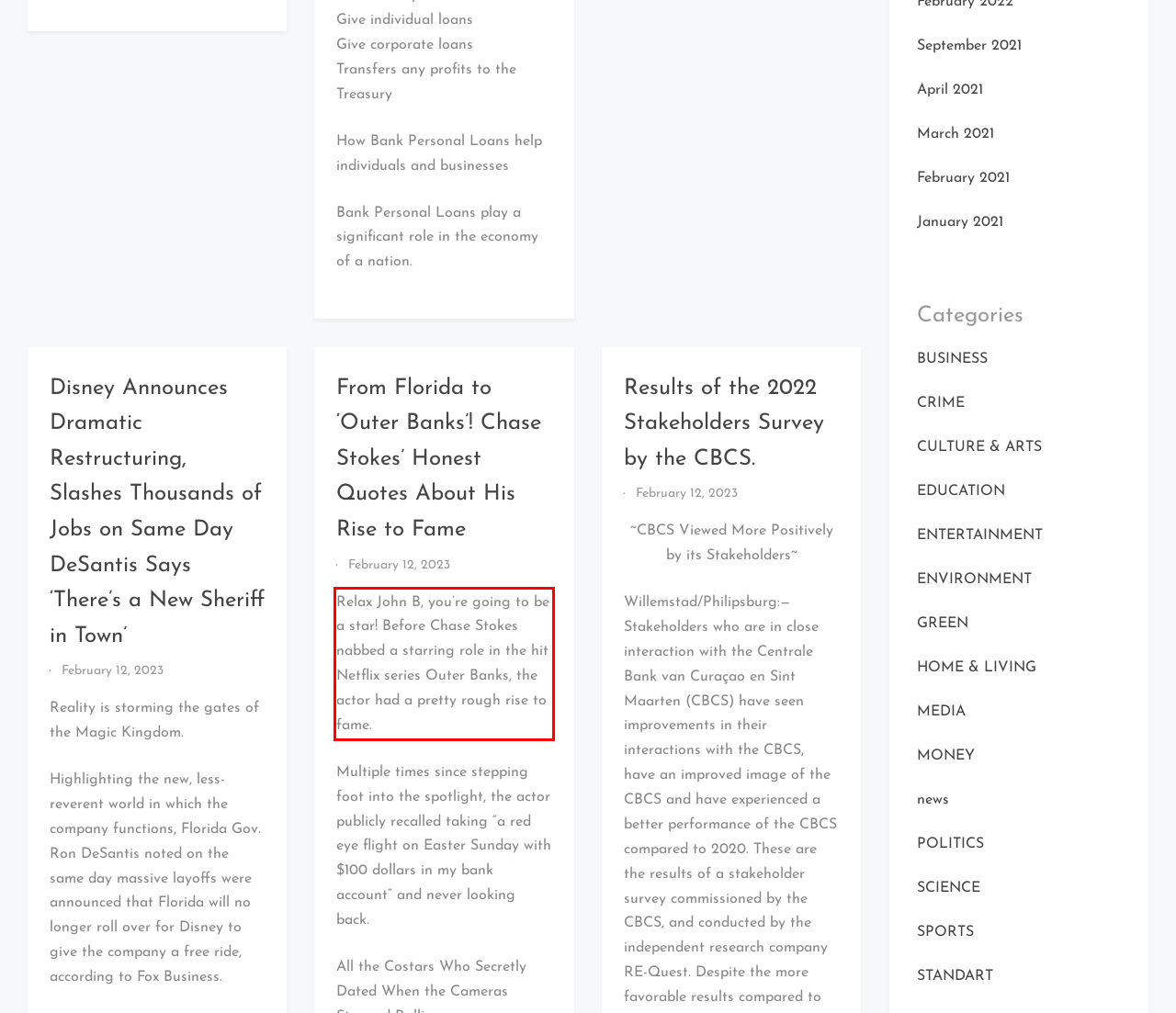Please take the screenshot of the webpage, find the red bounding box, and generate the text content that is within this red bounding box.

Relax John B, you’re going to be a star! Before Chase Stokes nabbed a starring role in the hit Netflix series Outer Banks, the actor had a pretty rough rise to fame.